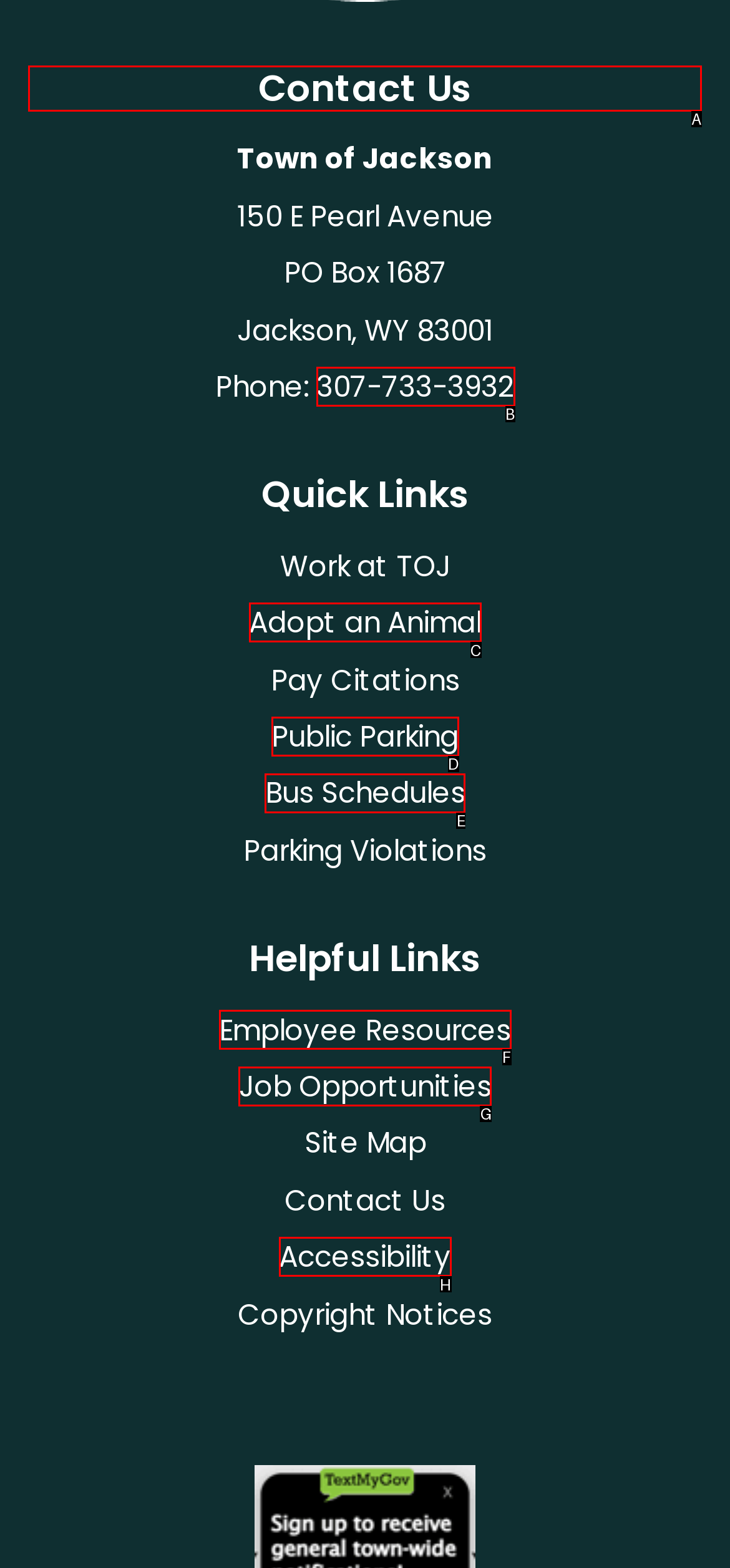Point out the letter of the HTML element you should click on to execute the task: click Contact Us
Reply with the letter from the given options.

A